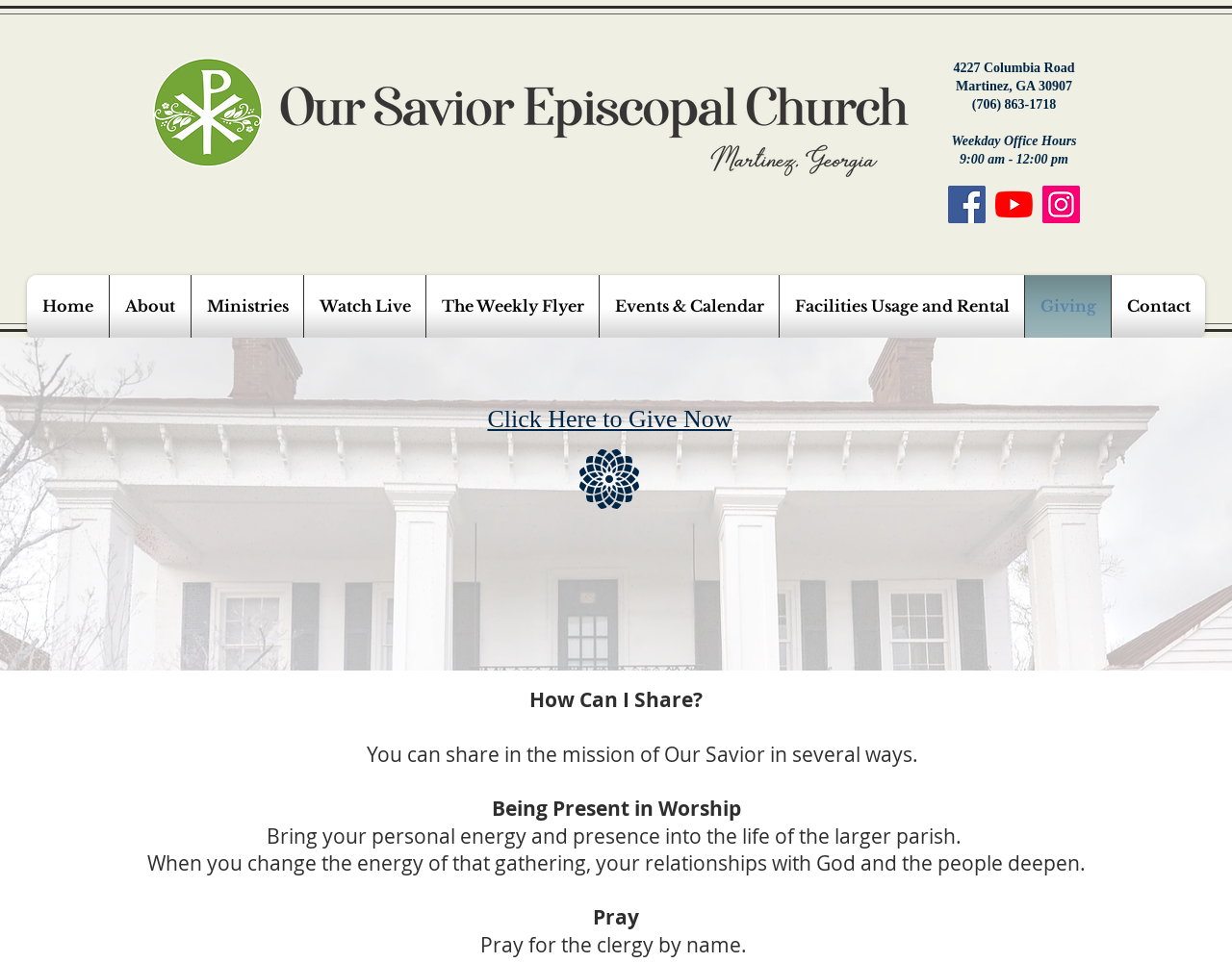Create a detailed summary of all the visual and textual information on the webpage.

The webpage is about giving and donations to Our Savior Martinez, a church organization. At the top left corner, there is a small logo of the Church of Our Savior, accompanied by a horizontal logo of Our Savior 2C. Below the logos, there is a section displaying the church's address, phone number, and office hours.

On the top right corner, there is a social bar with links to the church's Facebook, YouTube, and Instagram pages, each represented by their respective icons. 

The main navigation menu is located below the social bar, with links to various sections of the website, including Home, About, Ministries, Watch Live, The Weekly Flyer, Events & Calendar, Facilities Usage and Rental, Giving, and Contact.

The main content of the page is focused on giving, with a prominent heading "Click Here to Give Now" and a link to a donation page. Below this, there is a section discussing ways to share in the mission of Our Savior, including being present in worship, praying, and other forms of support. The text explains how being present in worship can deepen relationships with God and the people, and encourages readers to pray for the clergy by name.